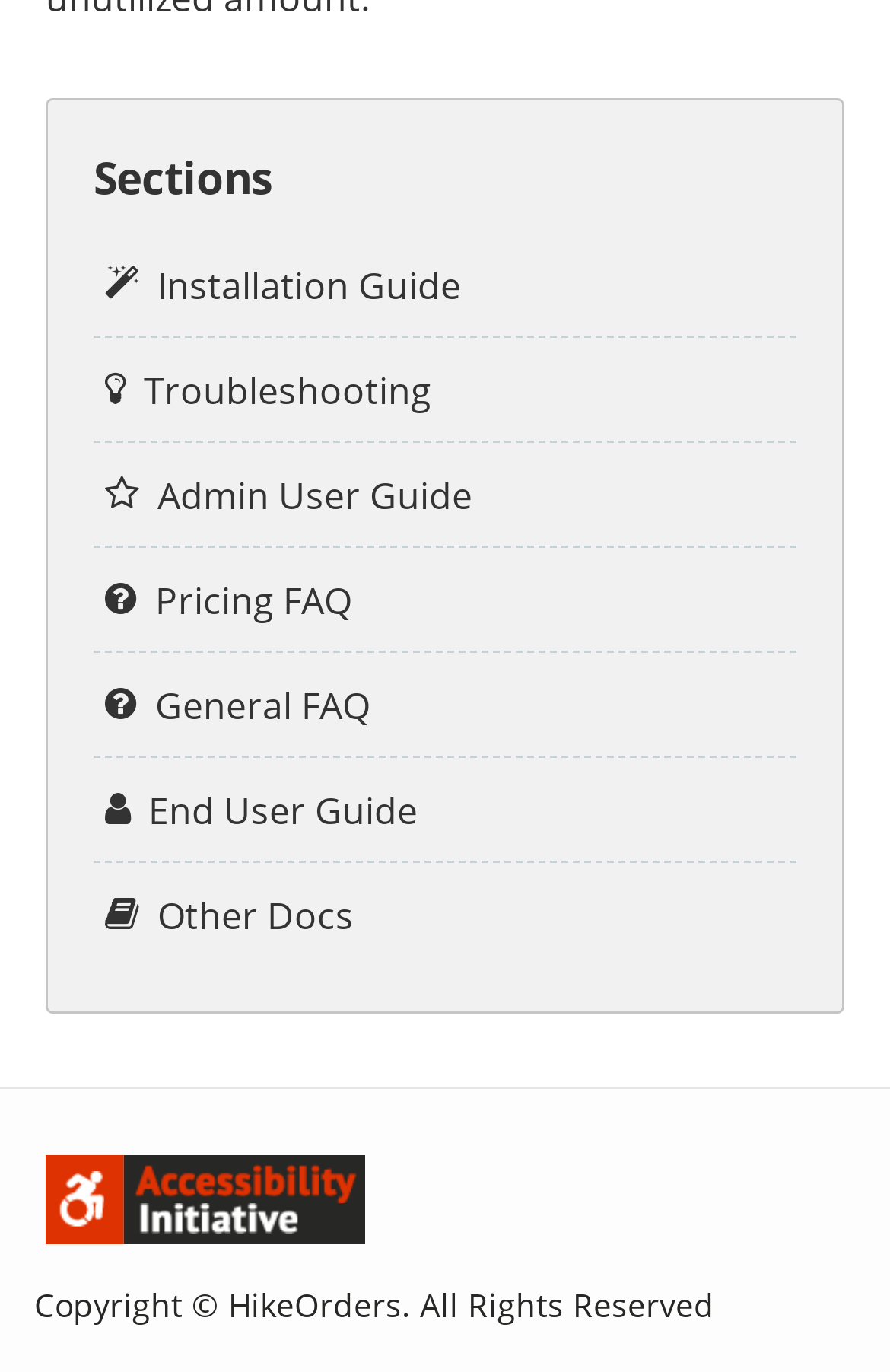Provide a brief response to the question below using one word or phrase:
What is the last link in the sections?

Other Docs